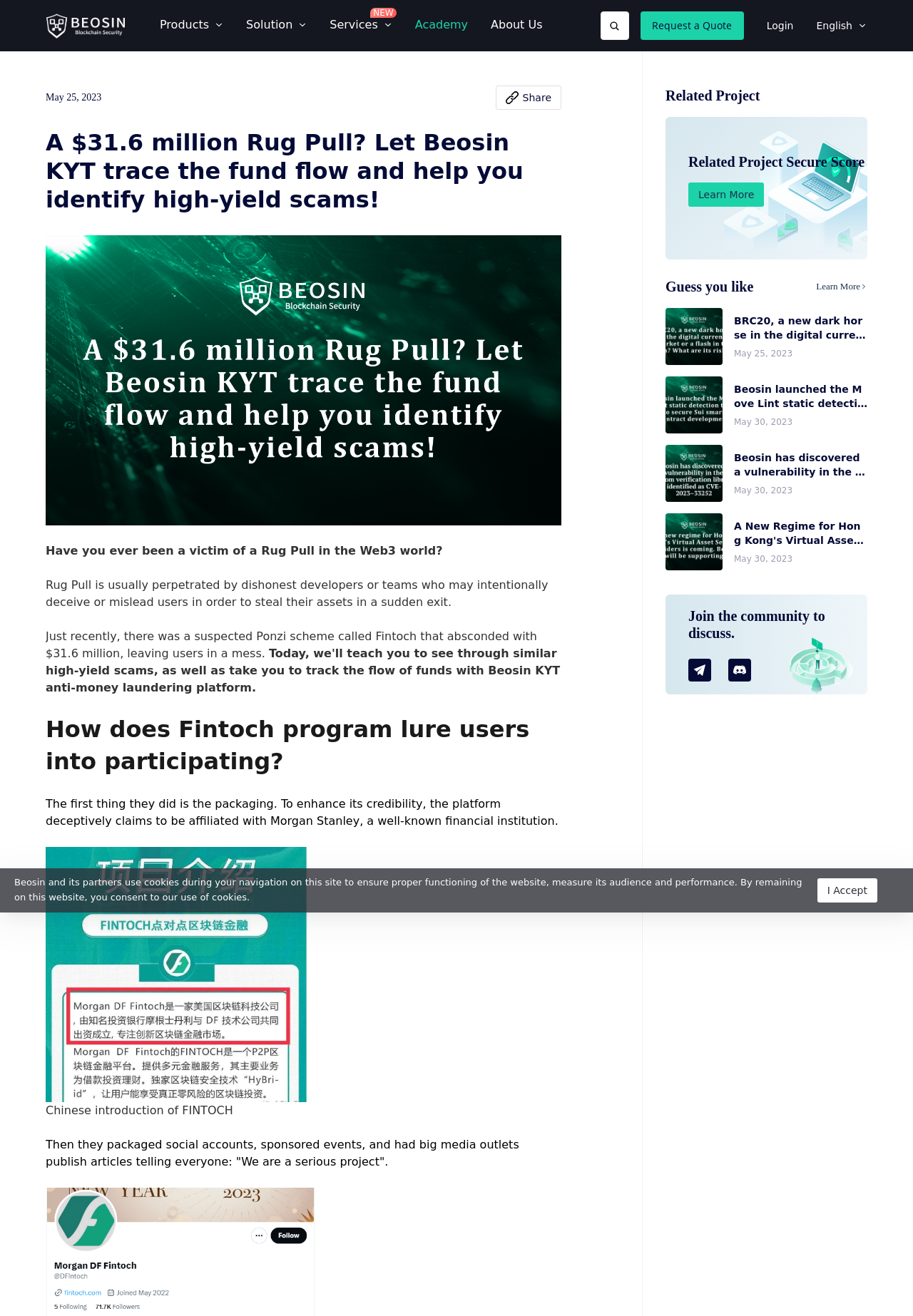Create a detailed summary of all the visual and textual information on the webpage.

This webpage appears to be a blog or news article page focused on Web3 security and scams. At the top, there is a header section with a menu bar containing several menu items, including "Products", "Solution", "Services NEW", "Academy", and "About Us". Below the menu bar, there is a prominent heading that reads "A $31.6 million Rug Pull? Let Beosin KYT trace the fund flow and help you identify high-yield scams!".

The main content of the page is divided into several sections. The first section discusses the concept of Rug Pull and its perpetrators, with a brief introduction and a few paragraphs of text. Below this section, there is an image, followed by another section that discusses a suspected Ponzi scheme called Fintoch, which absconded with $31.6 million.

The next section is headed "How does Fintoch program lure users into participating?" and contains several paragraphs of text and an image. This is followed by a section titled "Related Project" with a heading, a button to "Learn More", and a few images.

The page also features a section titled "Guess you like" with several headings, images, and dates, which appear to be related to other news articles or projects. There is also a section at the bottom of the page with a heading "Join the community to discuss" and a few links to social media platforms.

In the bottom left corner of the page, there is a button to "Request a Quote" and a few links to login, change language, and share the page. A modal dialog box is also present, which contains a message about cookies and a button to accept.

Overall, the page has a clean and organized layout, with a focus on providing information and resources related to Web3 security and scams.